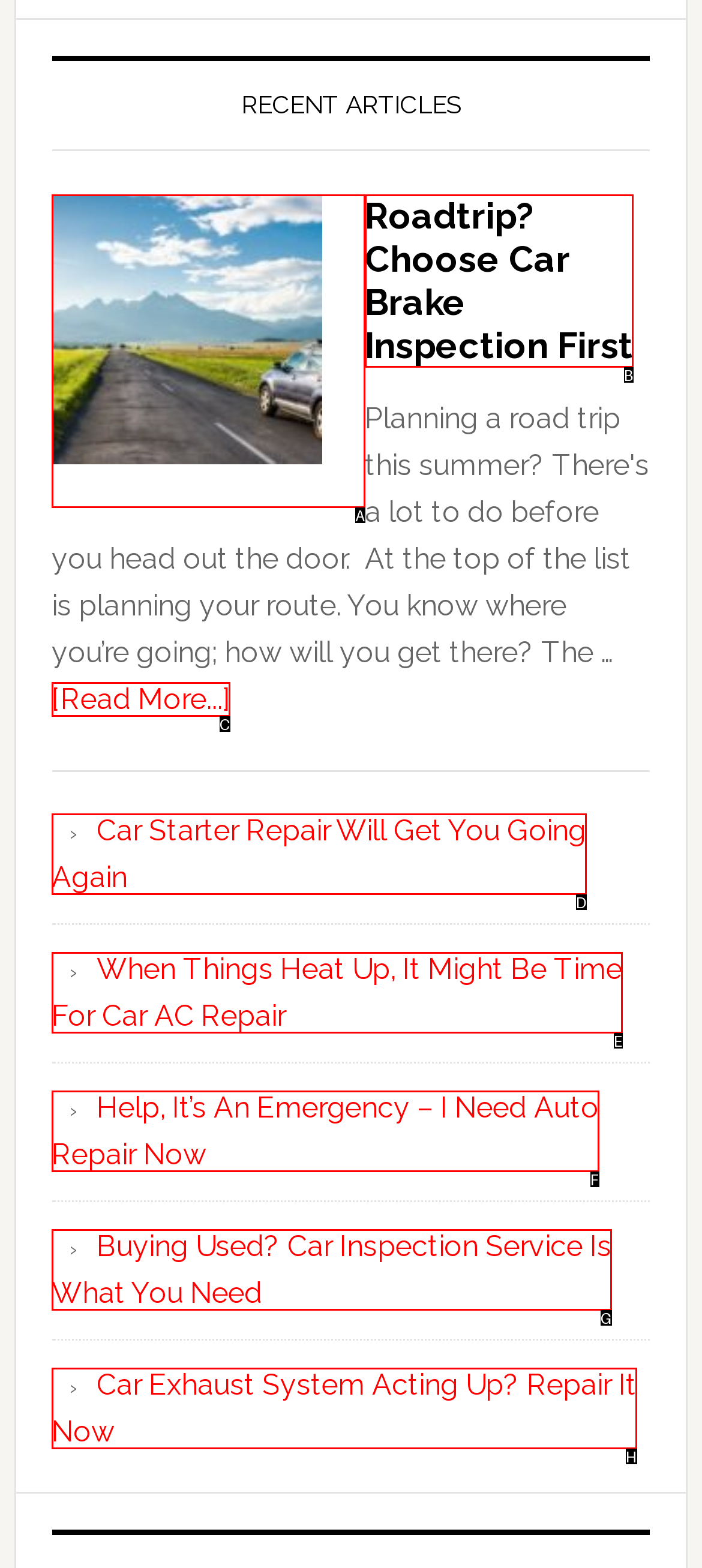Match the following description to a UI element: [Read More...]
Provide the letter of the matching option directly.

C